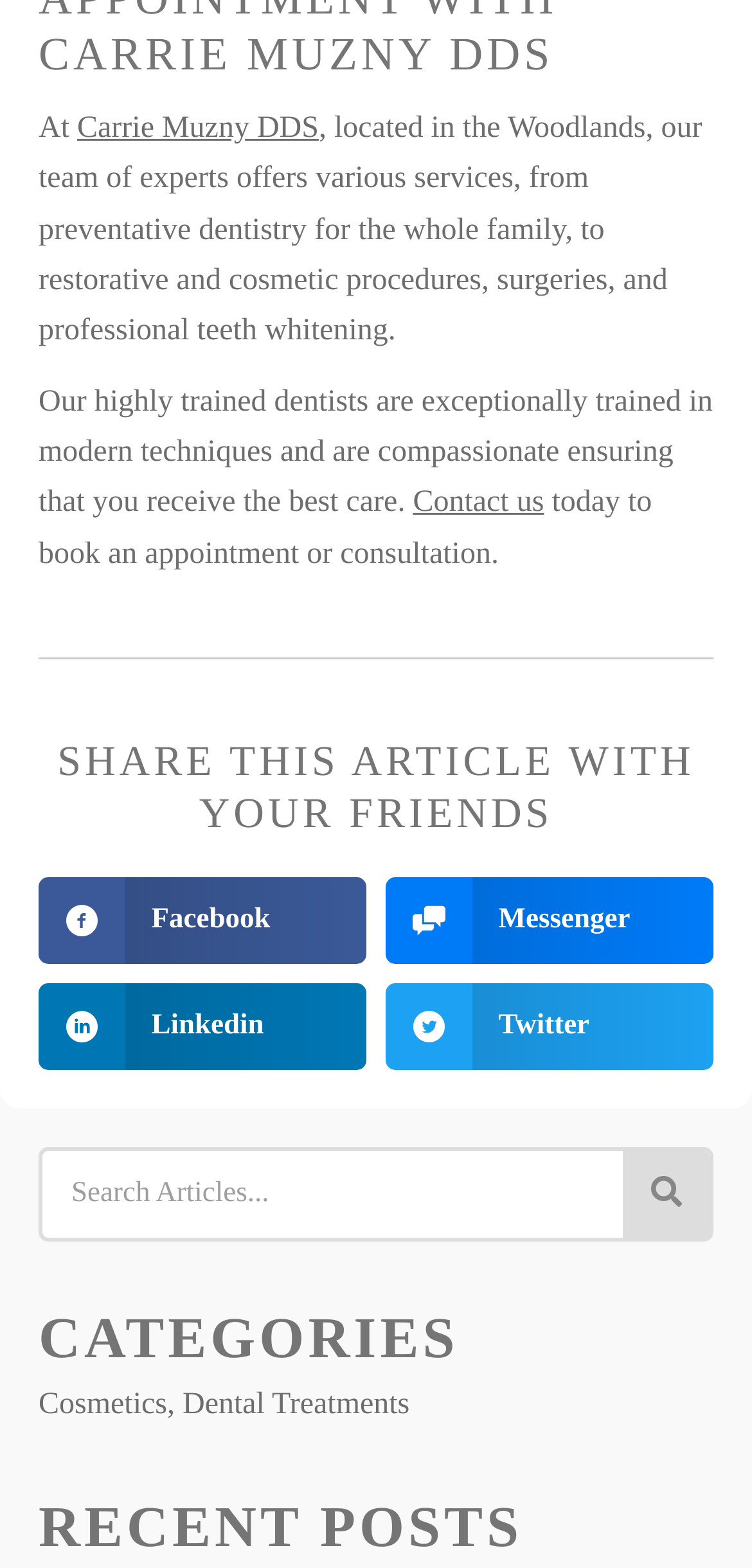Please examine the image and answer the question with a detailed explanation:
What is the name of the dentist?

The name of the dentist can be found in the link element with the text 'Carrie Muzny DDS' located at the top of the webpage, which suggests that the webpage is about the dentist's practice.